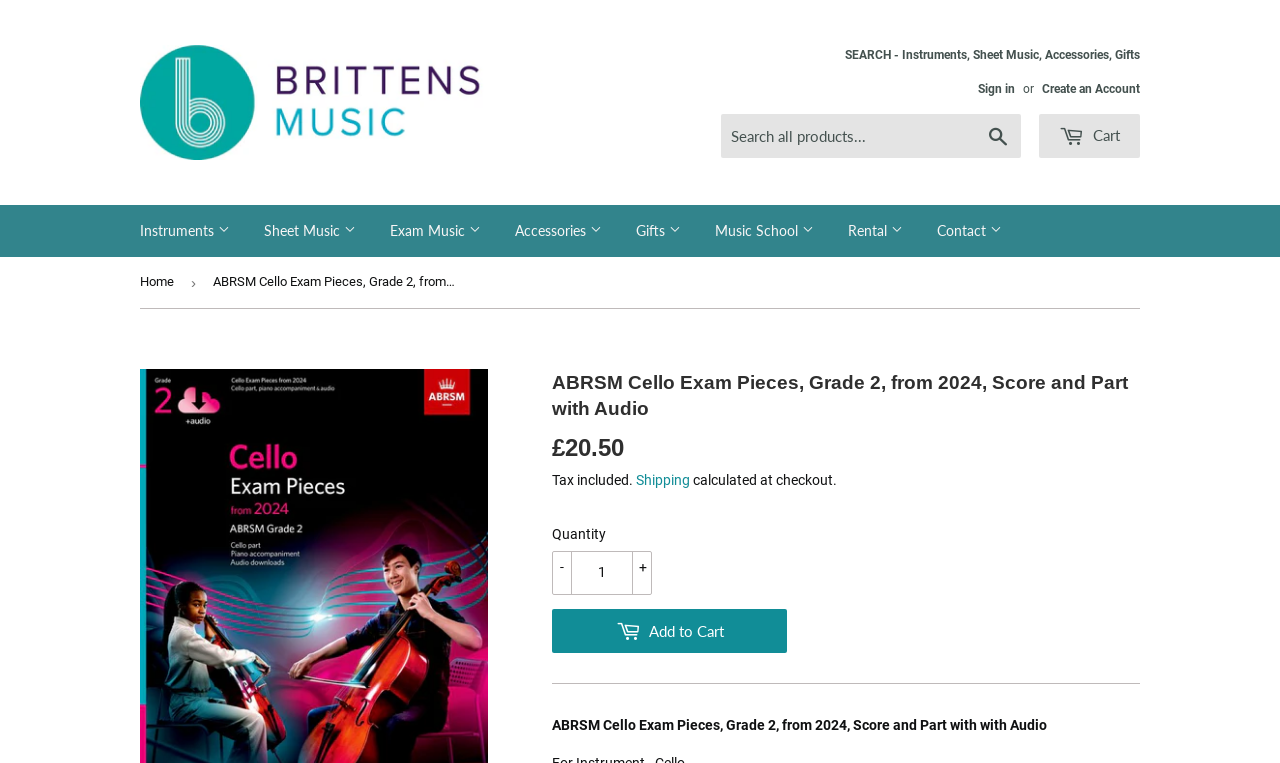Identify the bounding box coordinates of the region that needs to be clicked to carry out this instruction: "Click on Vancouver Newborn Photographer link". Provide these coordinates as four float numbers ranging from 0 to 1, i.e., [left, top, right, bottom].

None